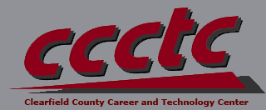What is displayed below the acronym 'ccctc'?
Could you give a comprehensive explanation in response to this question?

According to the caption, the full name 'Clearfield County Career and Technology Center' is displayed below the acronym 'ccctc' in a clean, legible font, emphasizing the institution's mission in education and technical training.